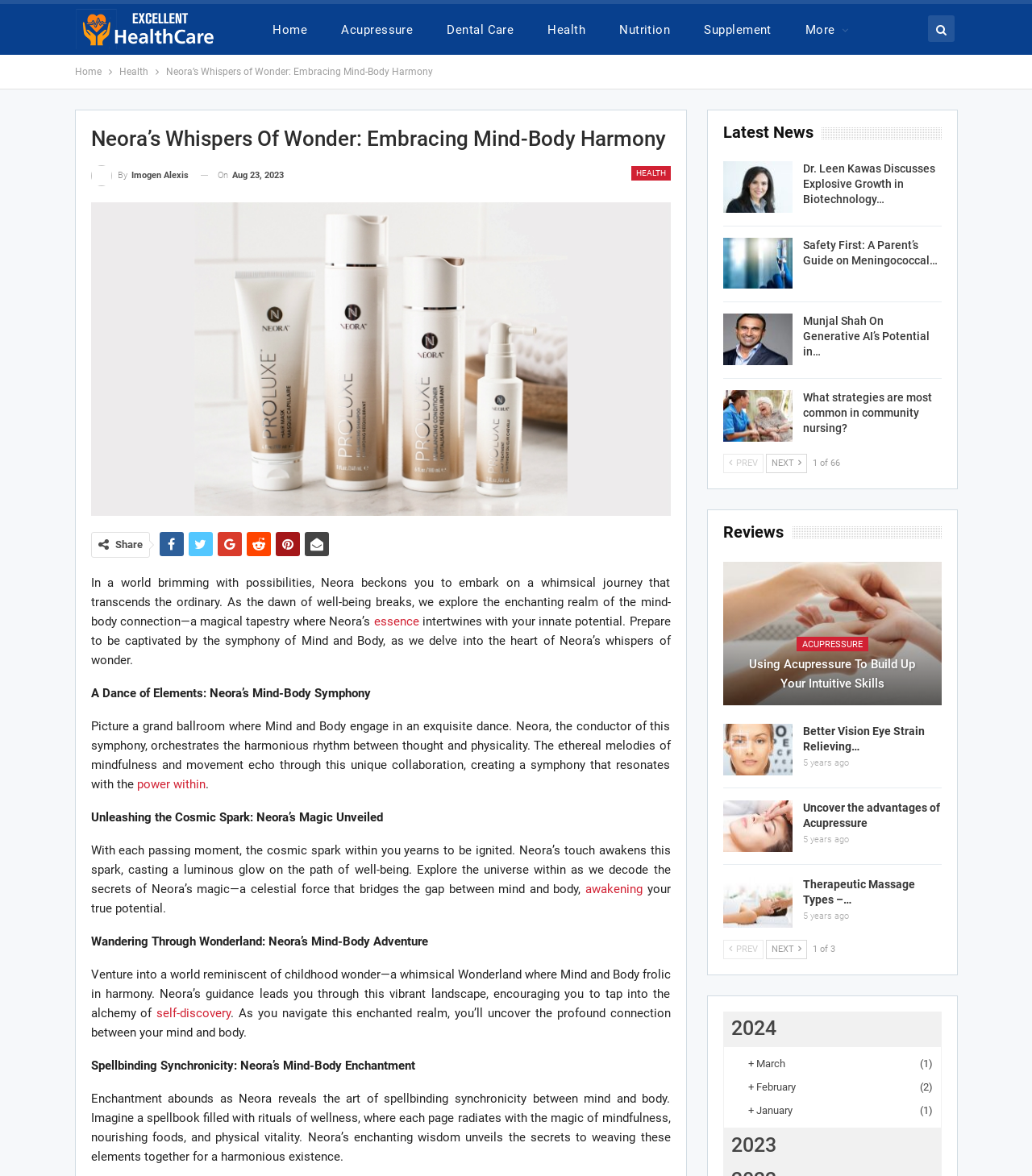Highlight the bounding box coordinates of the element that should be clicked to carry out the following instruction: "Click on the 'Home' link". The coordinates must be given as four float numbers ranging from 0 to 1, i.e., [left, top, right, bottom].

[0.252, 0.014, 0.31, 0.036]